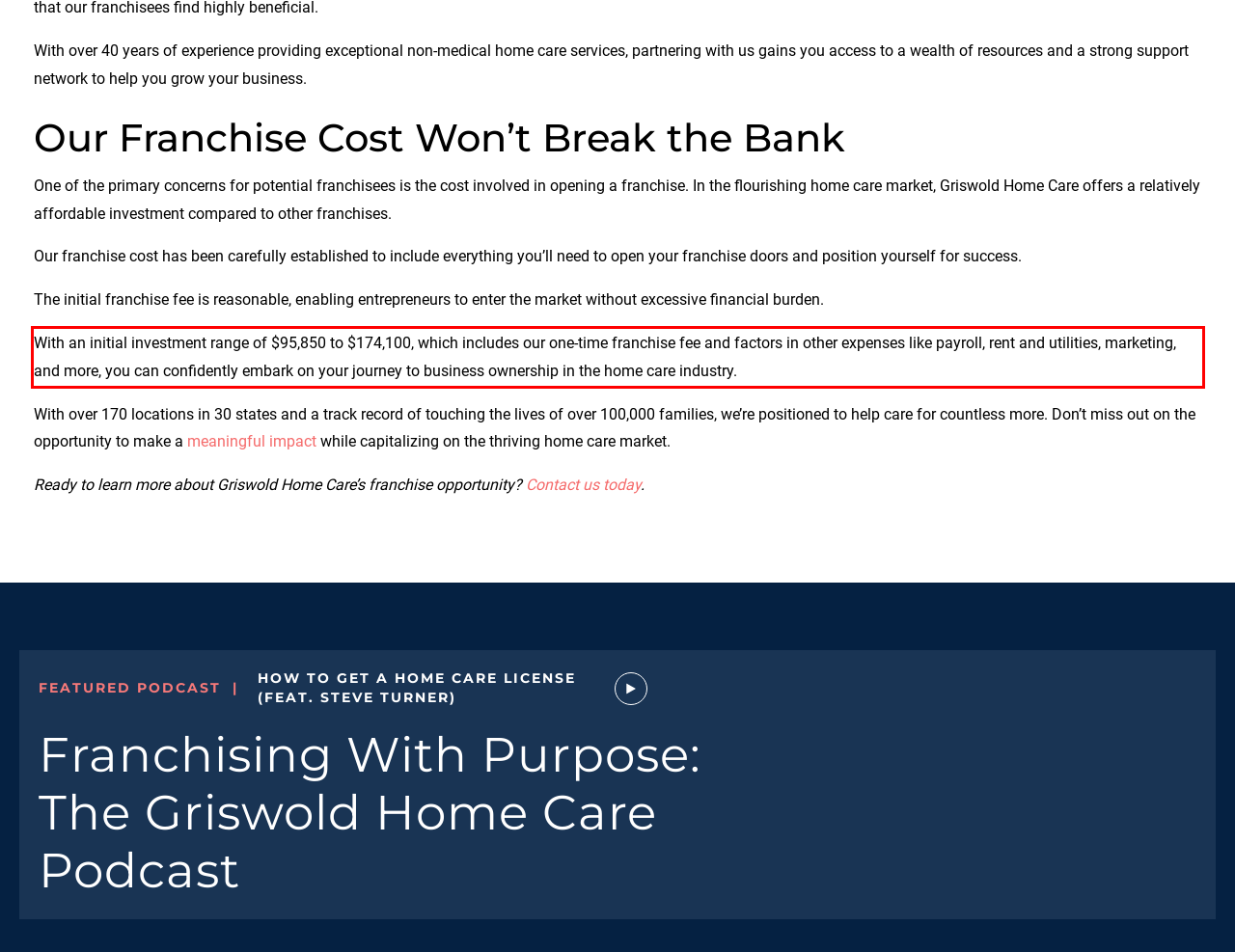You have a screenshot of a webpage where a UI element is enclosed in a red rectangle. Perform OCR to capture the text inside this red rectangle.

With an initial investment range of $95,850 to $174,100, which includes our one-time franchise fee and factors in other expenses like payroll, rent and utilities, marketing, and more, you can confidently embark on your journey to business ownership in the home care industry.